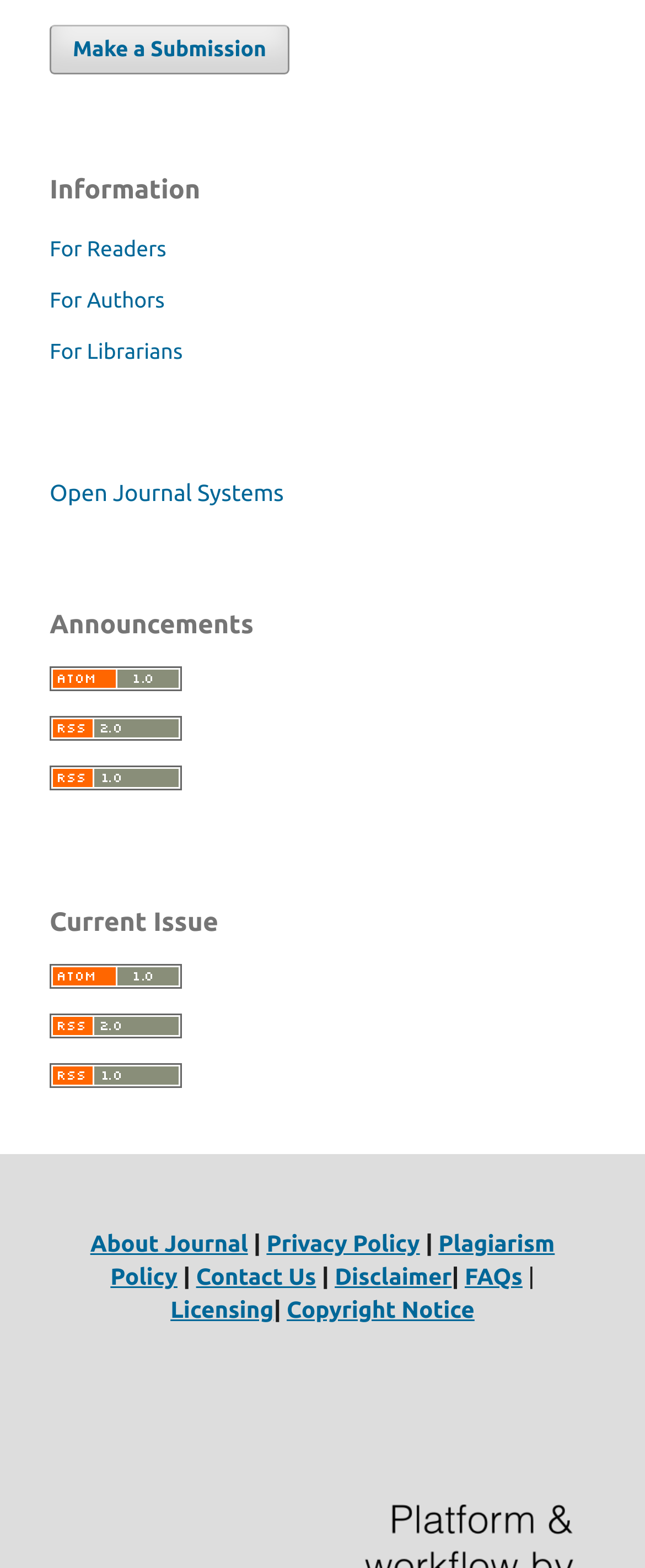Could you indicate the bounding box coordinates of the region to click in order to complete this instruction: "Make a submission".

[0.077, 0.016, 0.449, 0.047]